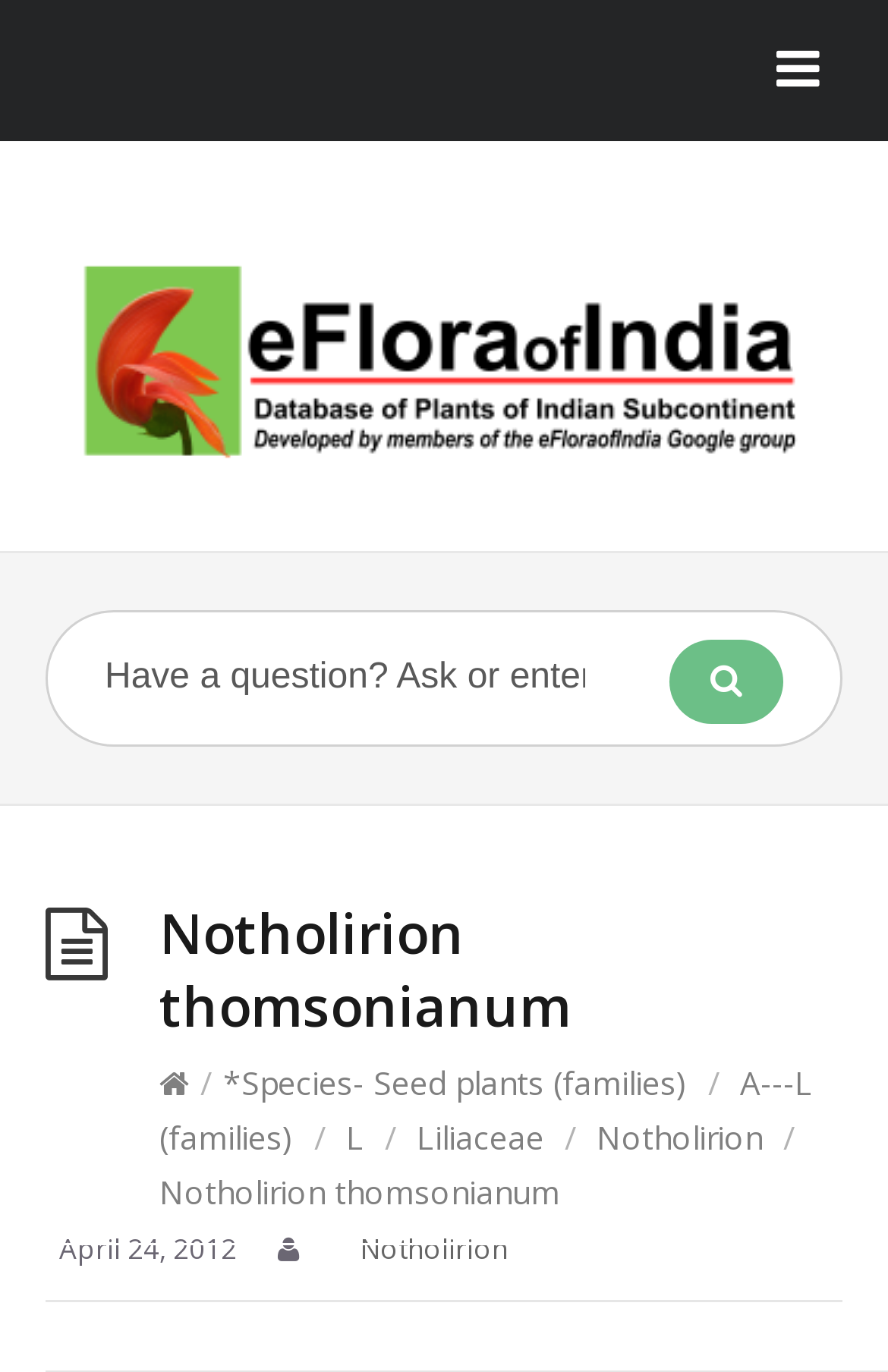Using the element description: "A---L (families)", determine the bounding box coordinates. The coordinates should be in the format [left, top, right, bottom], with values between 0 and 1.

[0.179, 0.773, 0.915, 0.845]